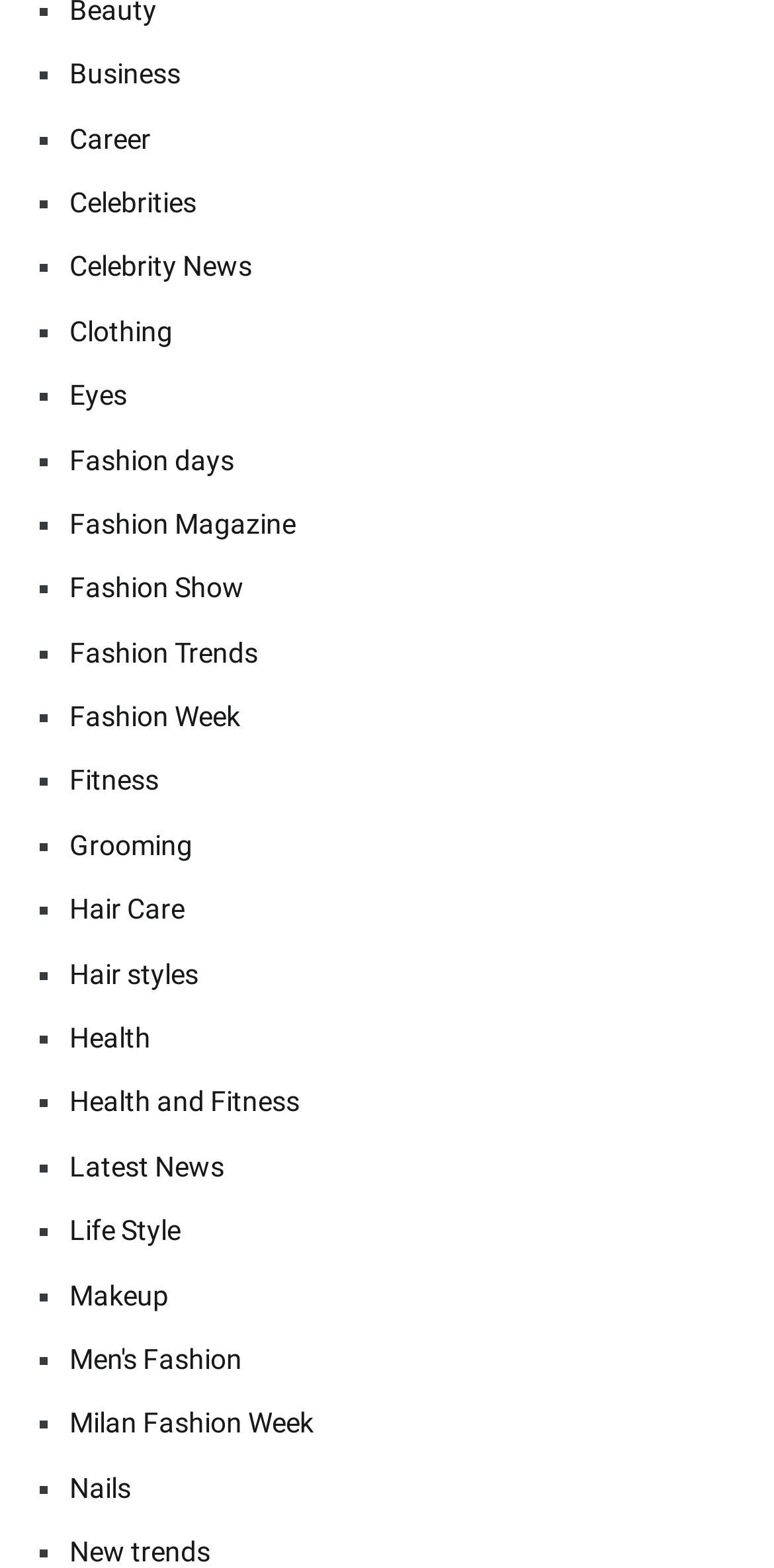Please identify the bounding box coordinates of the element I should click to complete this instruction: 'Check out Men's Fashion'. The coordinates should be given as four float numbers between 0 and 1, like this: [left, top, right, bottom].

[0.09, 0.853, 0.949, 0.881]